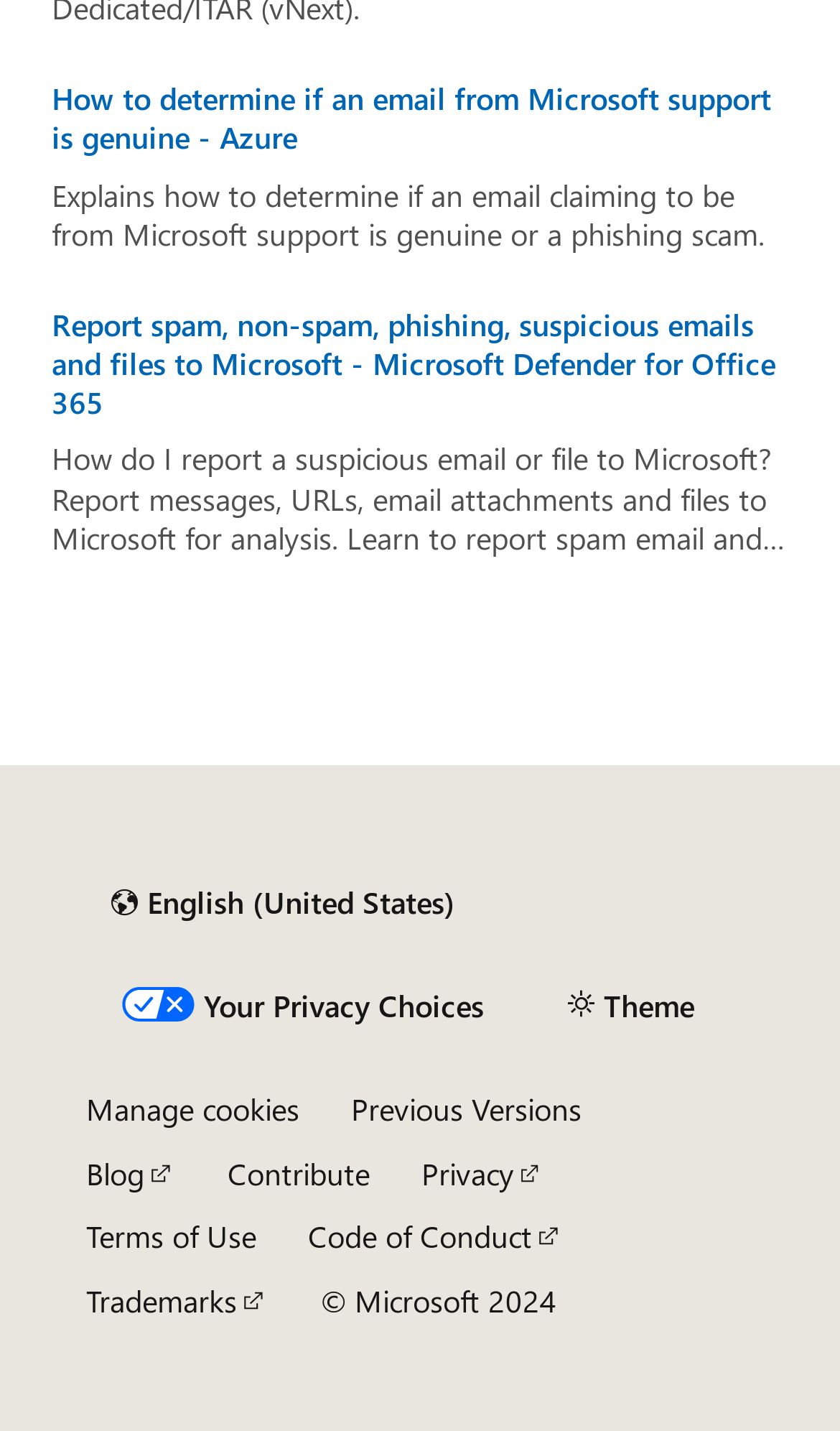Could you indicate the bounding box coordinates of the region to click in order to complete this instruction: "Report spam emails to Microsoft".

[0.062, 0.214, 0.938, 0.296]